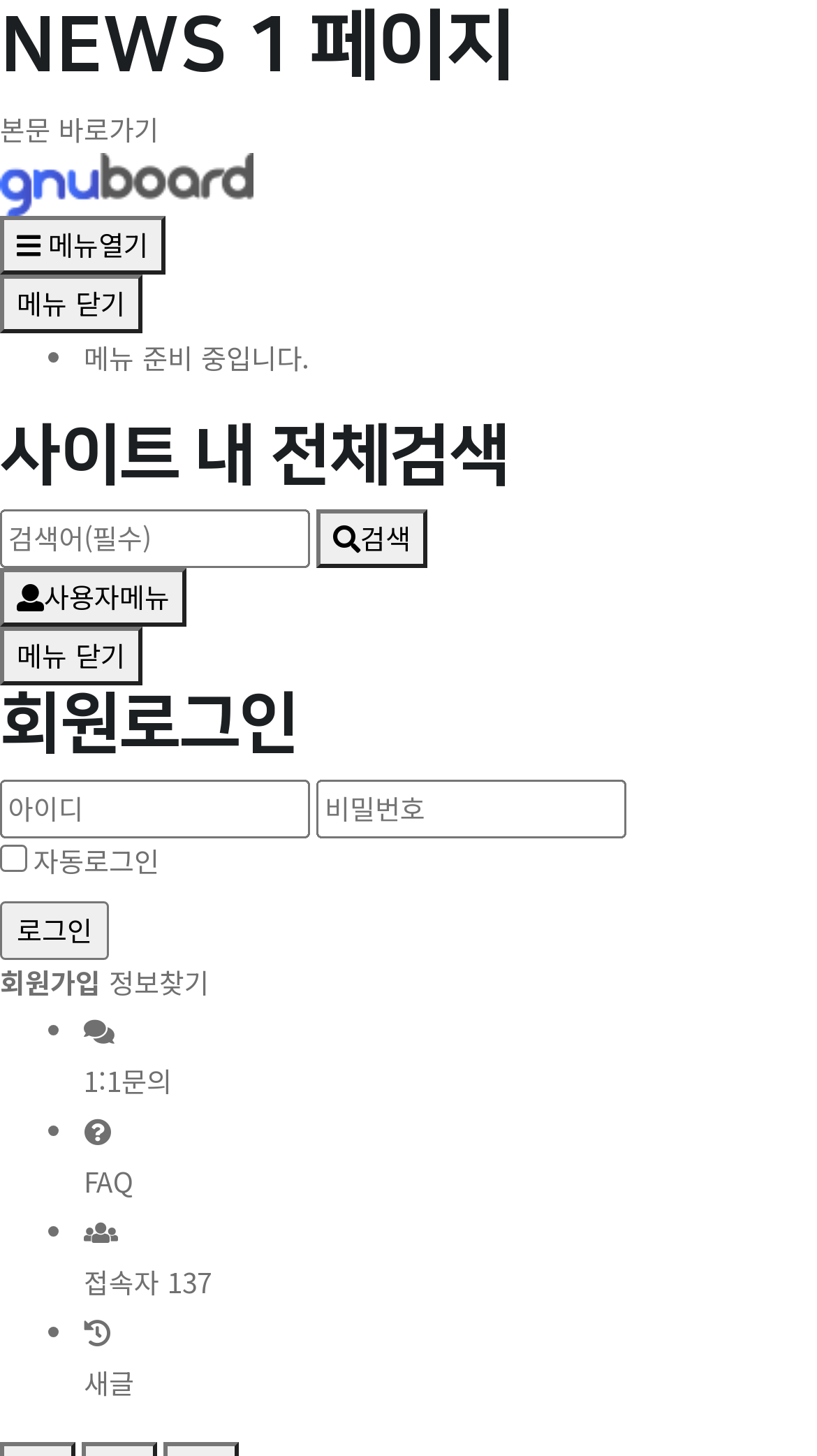Given the element description, predict the bounding box coordinates in the format (top-left x, top-left y, bottom-right x, bottom-right y). Make sure all values are between 0 and 1. Here is the element description: 메뉴 닫기

[0.0, 0.431, 0.174, 0.471]